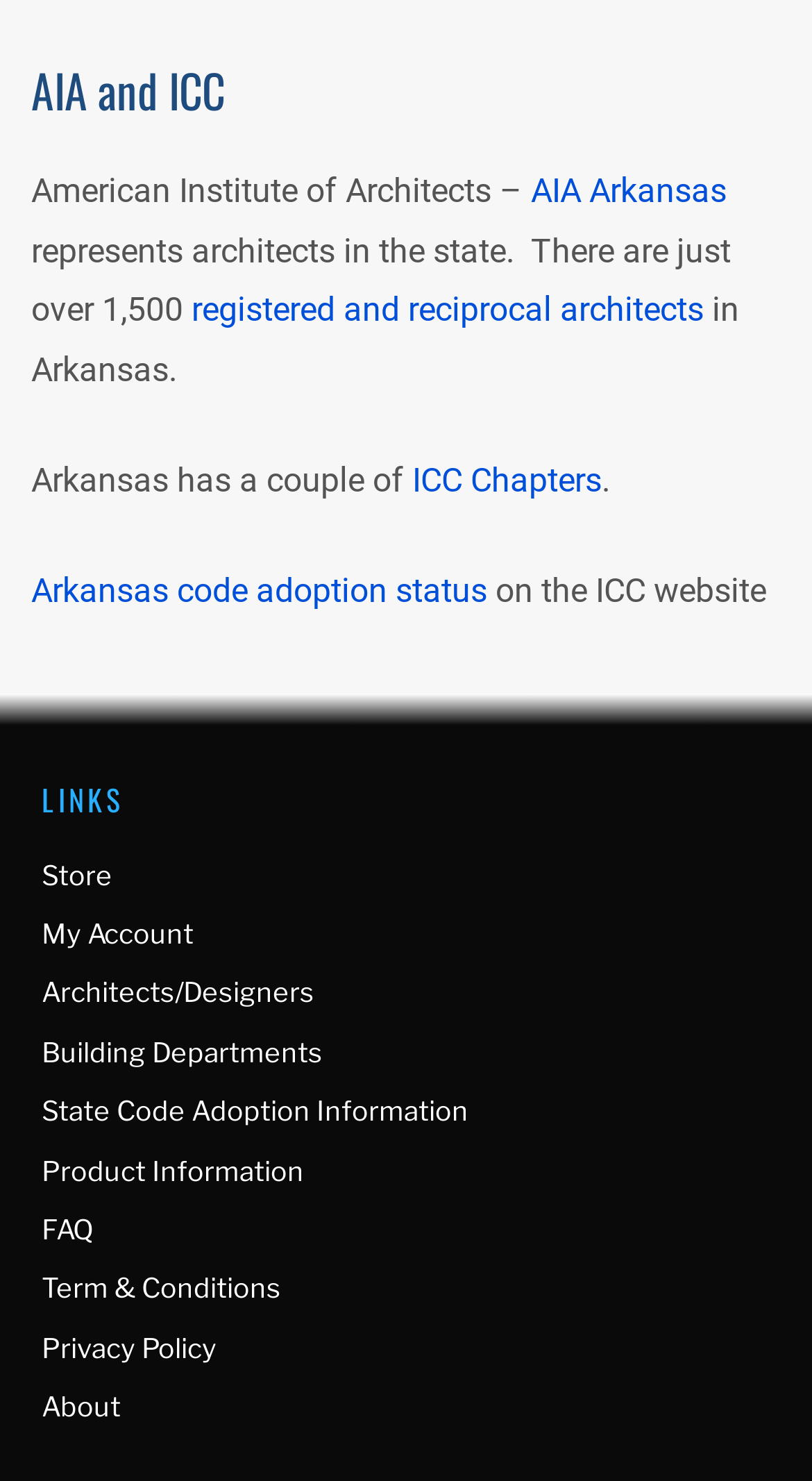Locate the bounding box coordinates of the clickable area to execute the instruction: "go to the Store". Provide the coordinates as four float numbers between 0 and 1, represented as [left, top, right, bottom].

[0.051, 0.579, 0.138, 0.601]